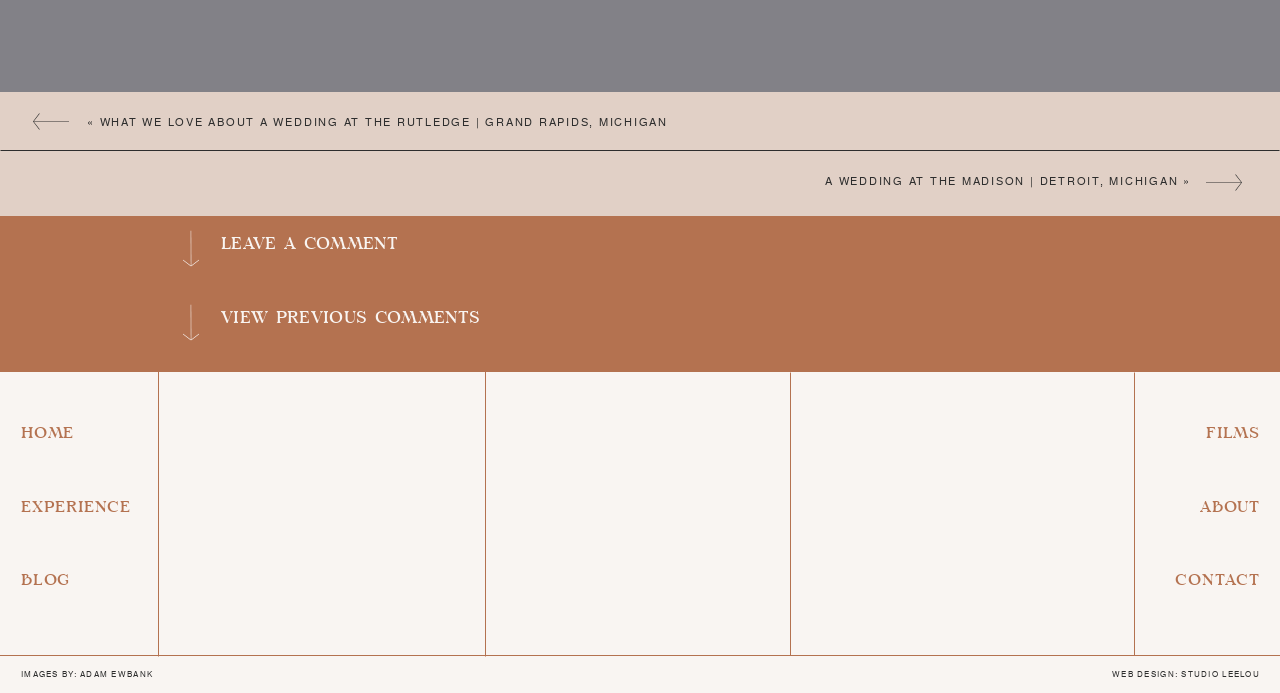Identify the bounding box of the UI component described as: "FILMS".

[0.886, 0.61, 0.984, 0.645]